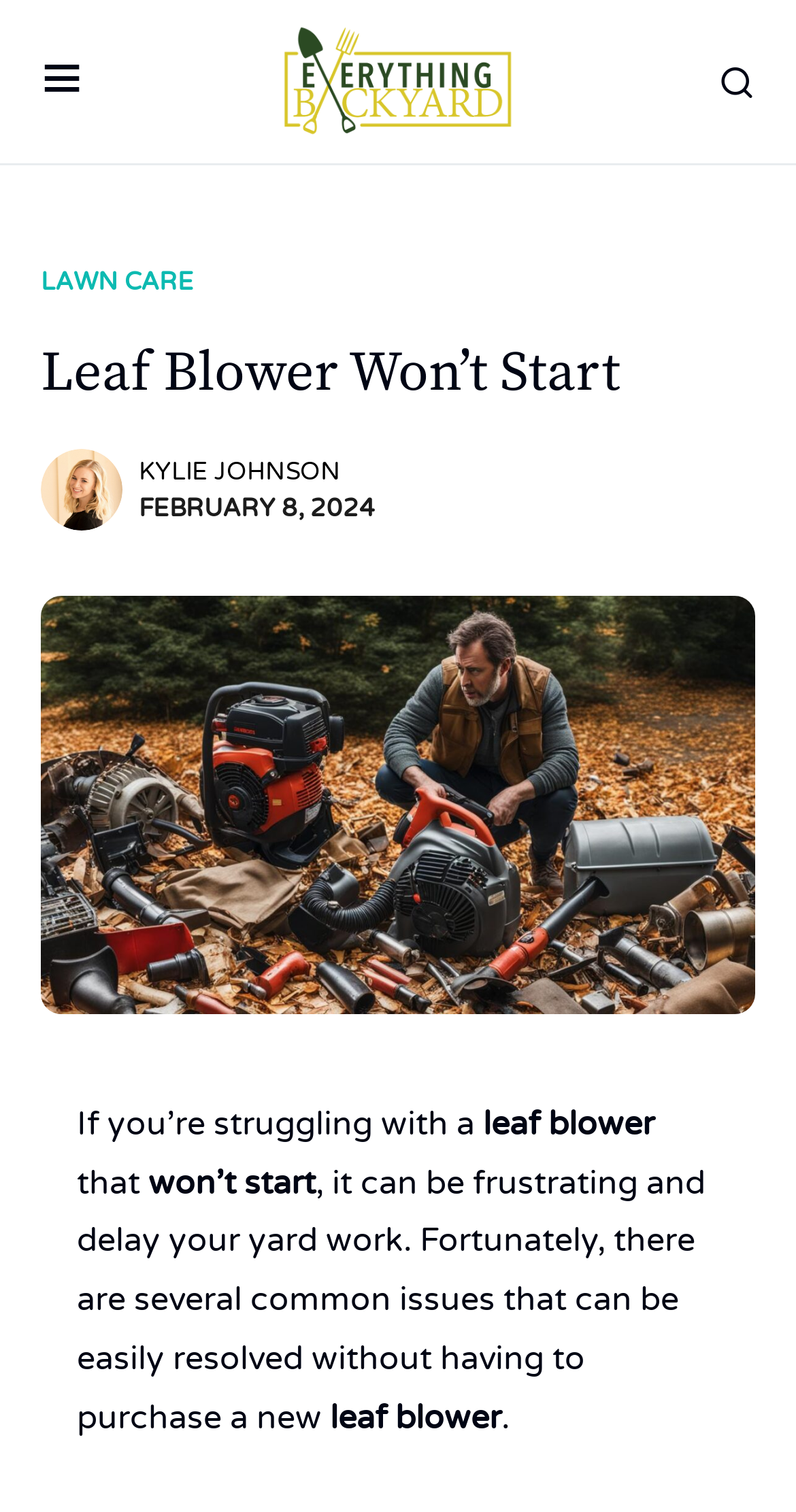Generate the title text from the webpage.

Leaf Blower Won’t Start